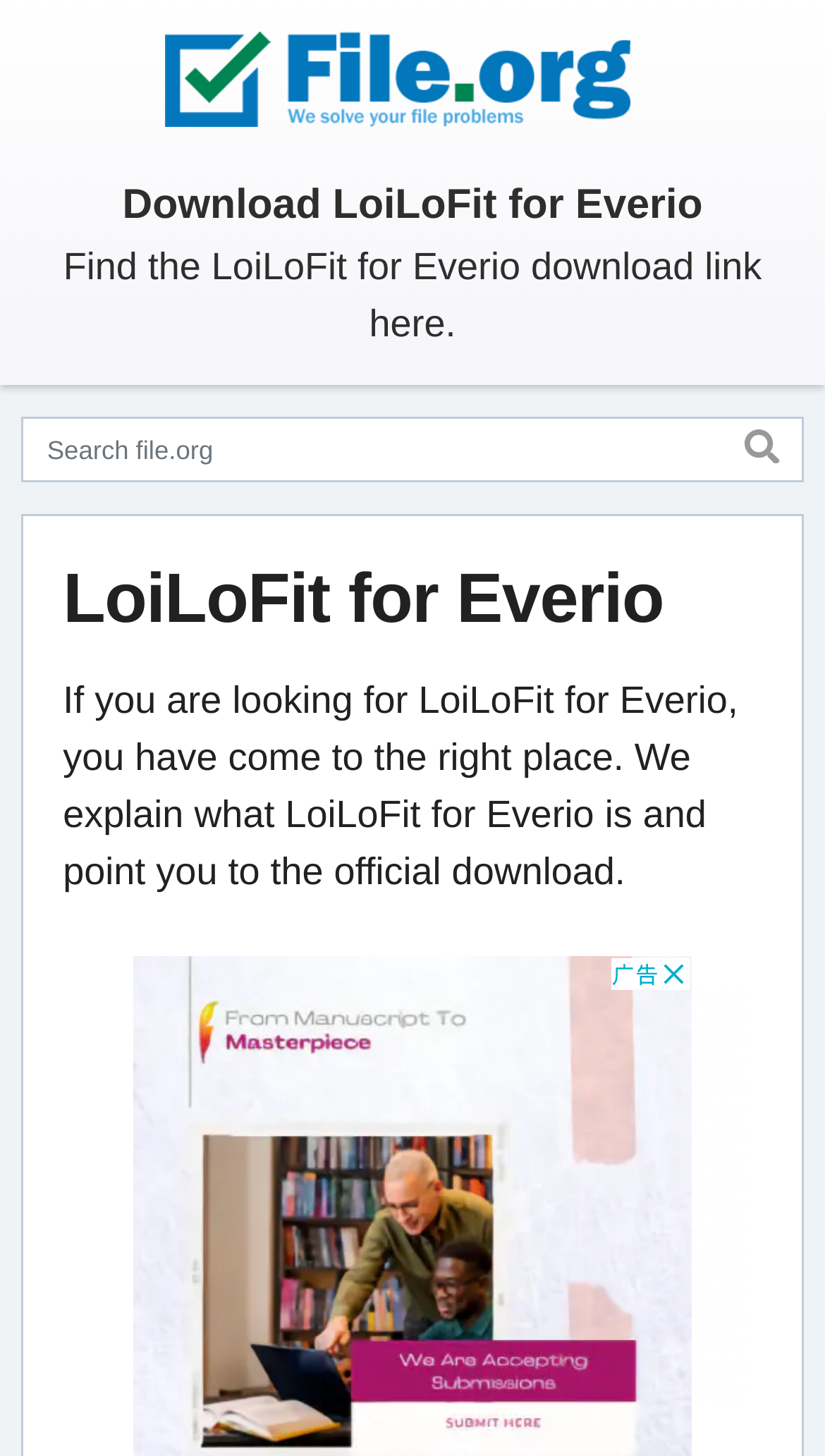Please reply to the following question using a single word or phrase: 
What is the main topic of this webpage?

LoiLoFit for Everio